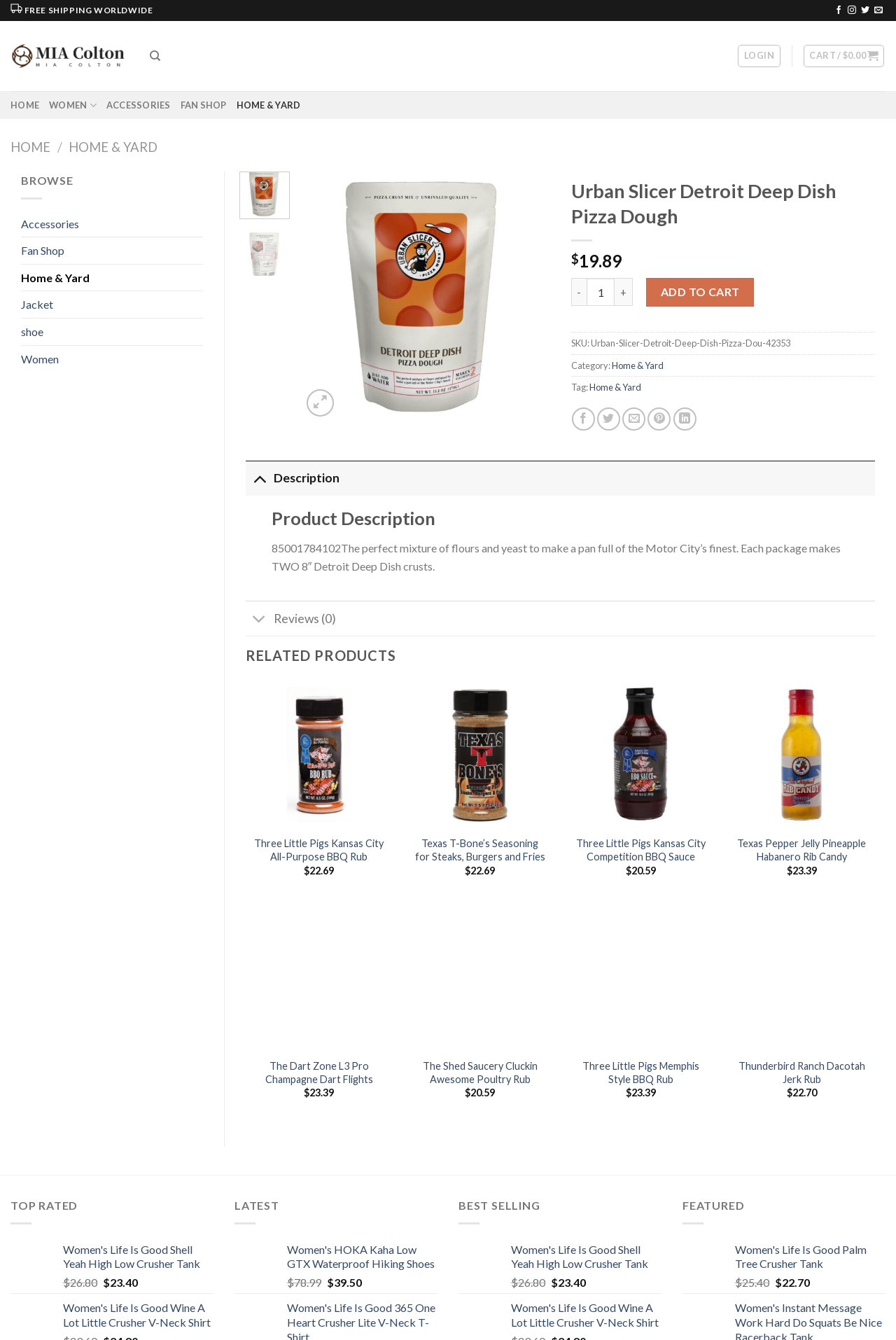Provide the bounding box coordinates of the HTML element this sentence describes: "Quick View".

[0.454, 0.619, 0.618, 0.637]